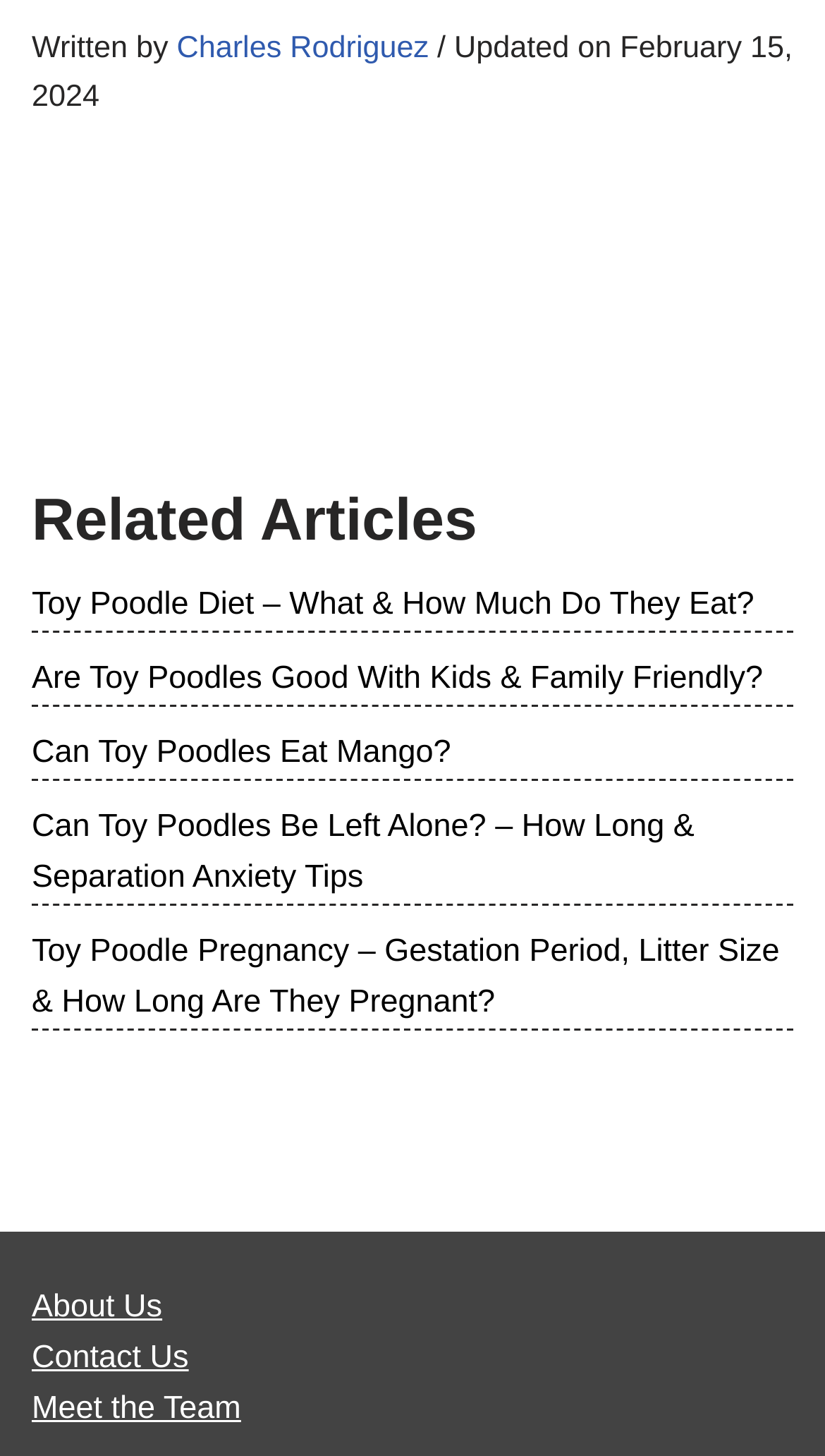Calculate the bounding box coordinates for the UI element based on the following description: "Charles Rodriguez". Ensure the coordinates are four float numbers between 0 and 1, i.e., [left, top, right, bottom].

[0.214, 0.021, 0.52, 0.044]